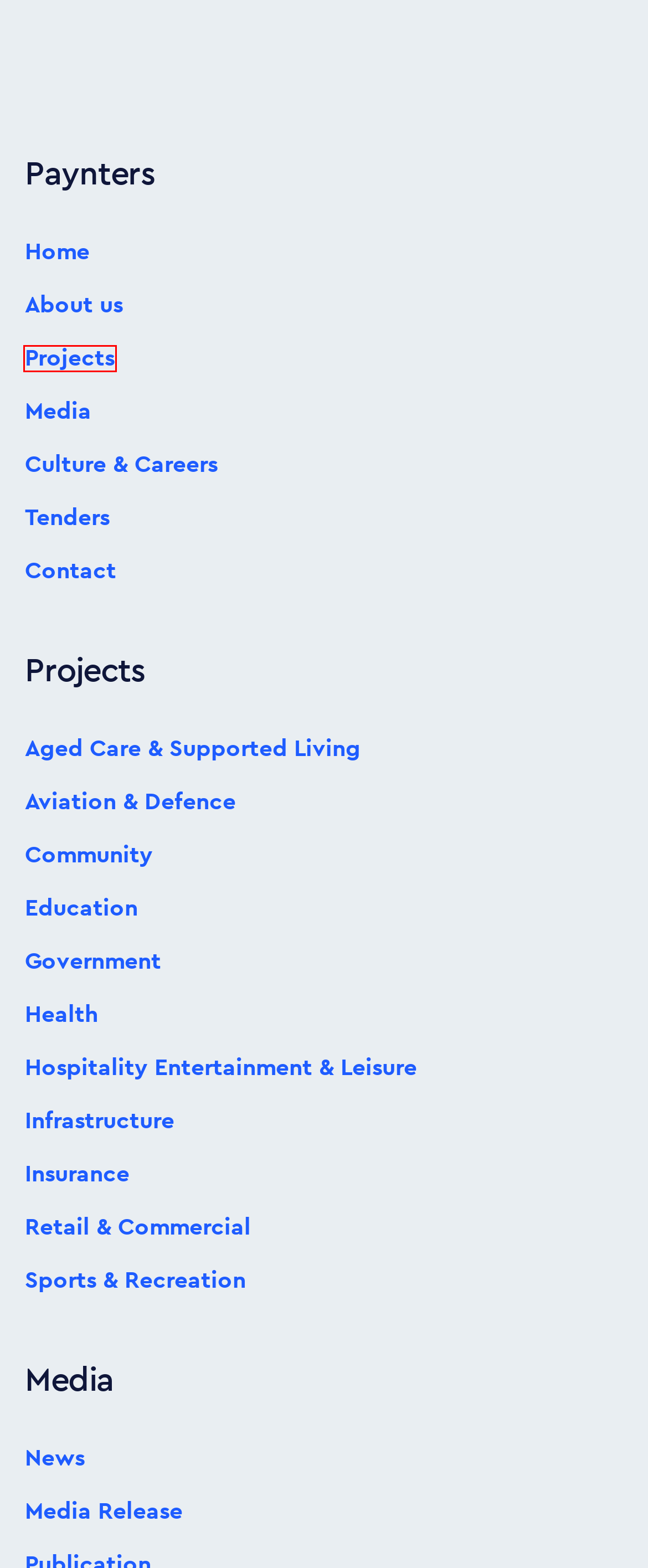Look at the screenshot of a webpage where a red bounding box surrounds a UI element. Your task is to select the best-matching webpage description for the new webpage after you click the element within the bounding box. The available options are:
A. About us - Paynters
B. Home - Paynters
C. Projects - Paynters
D. Contact - Paynters
E. Culture - Paynters
F. Media - Paynters
G. Paynters → Open Tenders
H. National Blood Donor Week 2024 - Paynters

C